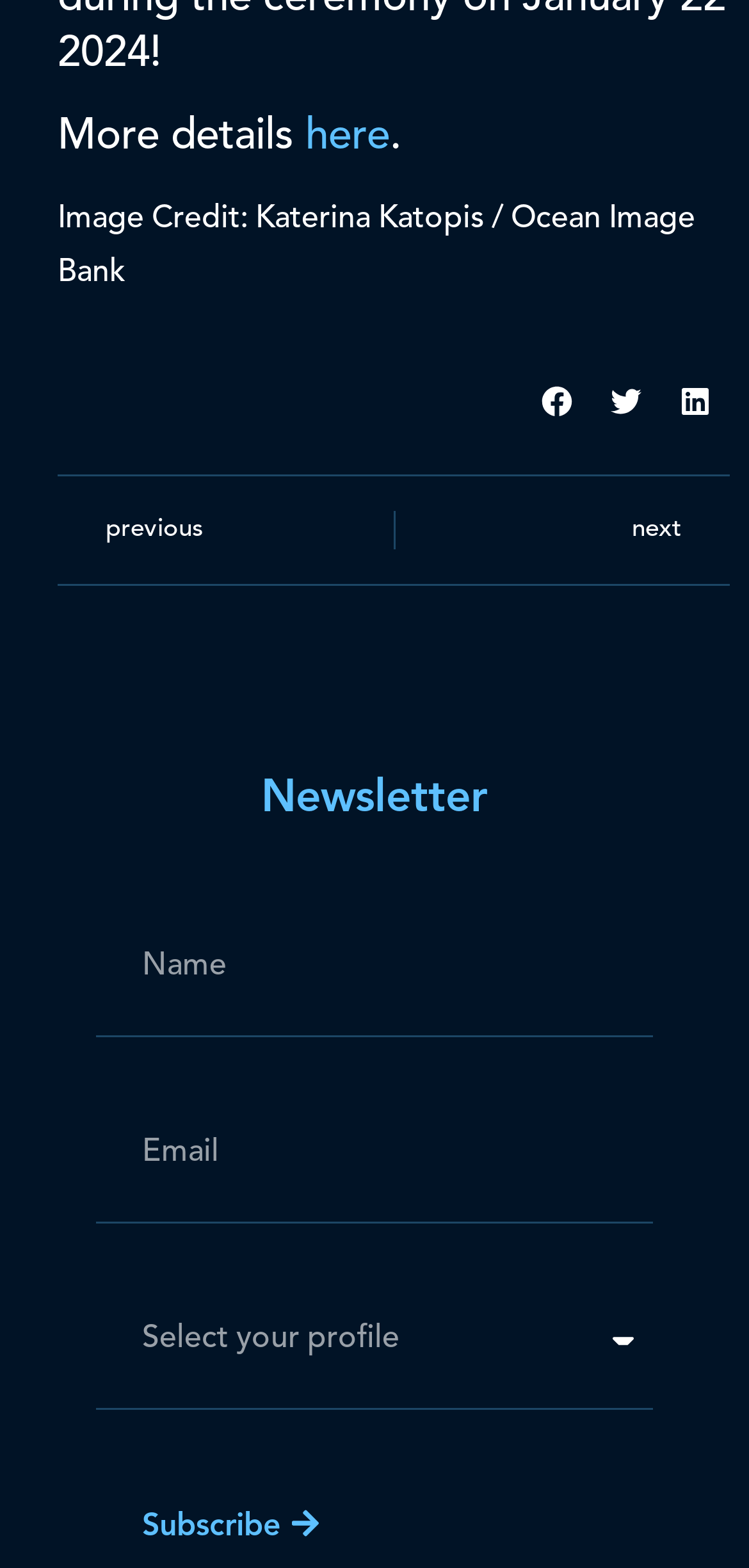Find the bounding box coordinates of the clickable element required to execute the following instruction: "Share on facebook". Provide the coordinates as four float numbers between 0 and 1, i.e., [left, top, right, bottom].

[0.697, 0.235, 0.79, 0.279]